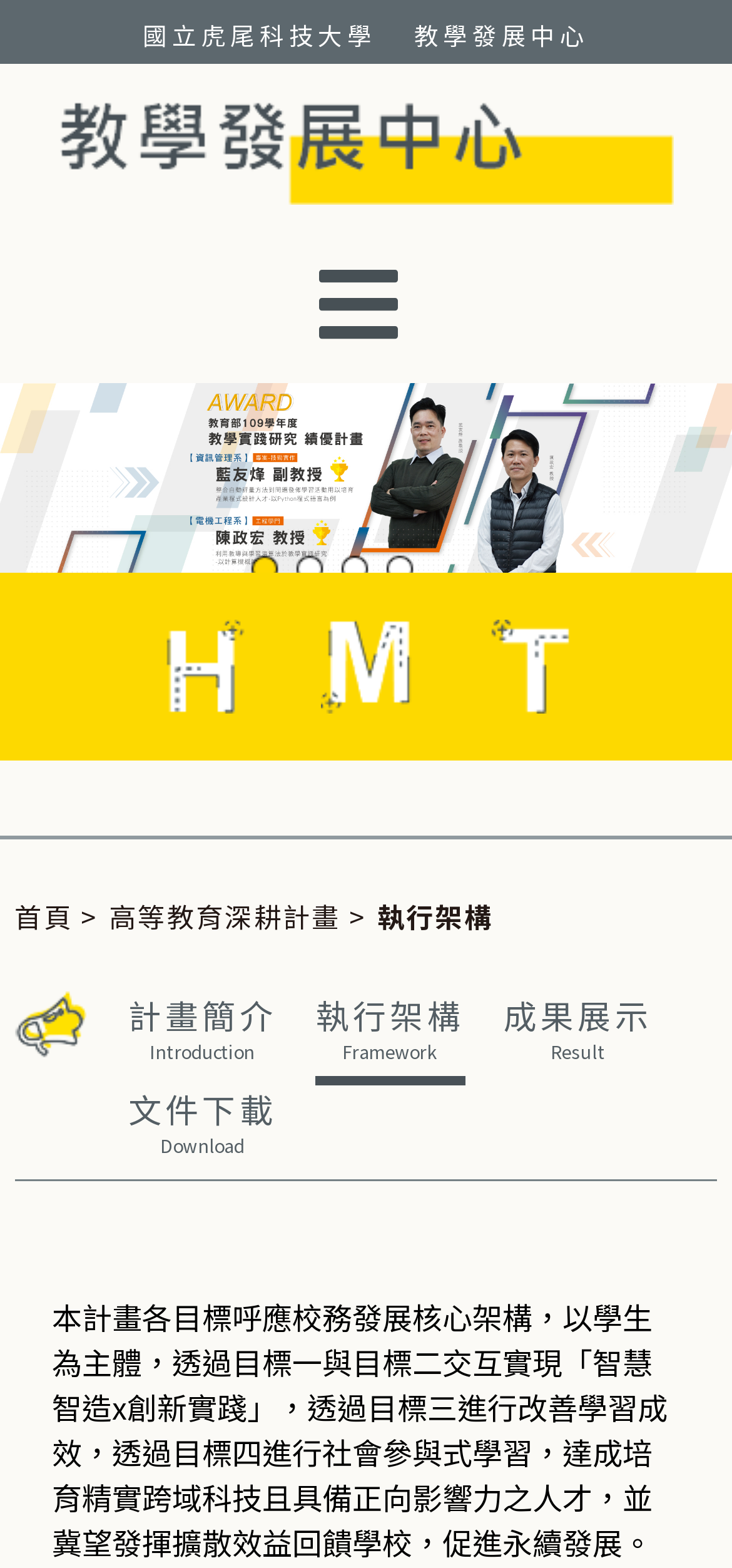Provide the bounding box coordinates for the UI element that is described by this text: "執行架構 Framework". The coordinates should be in the form of four float numbers between 0 and 1: [left, top, right, bottom].

[0.43, 0.633, 0.635, 0.693]